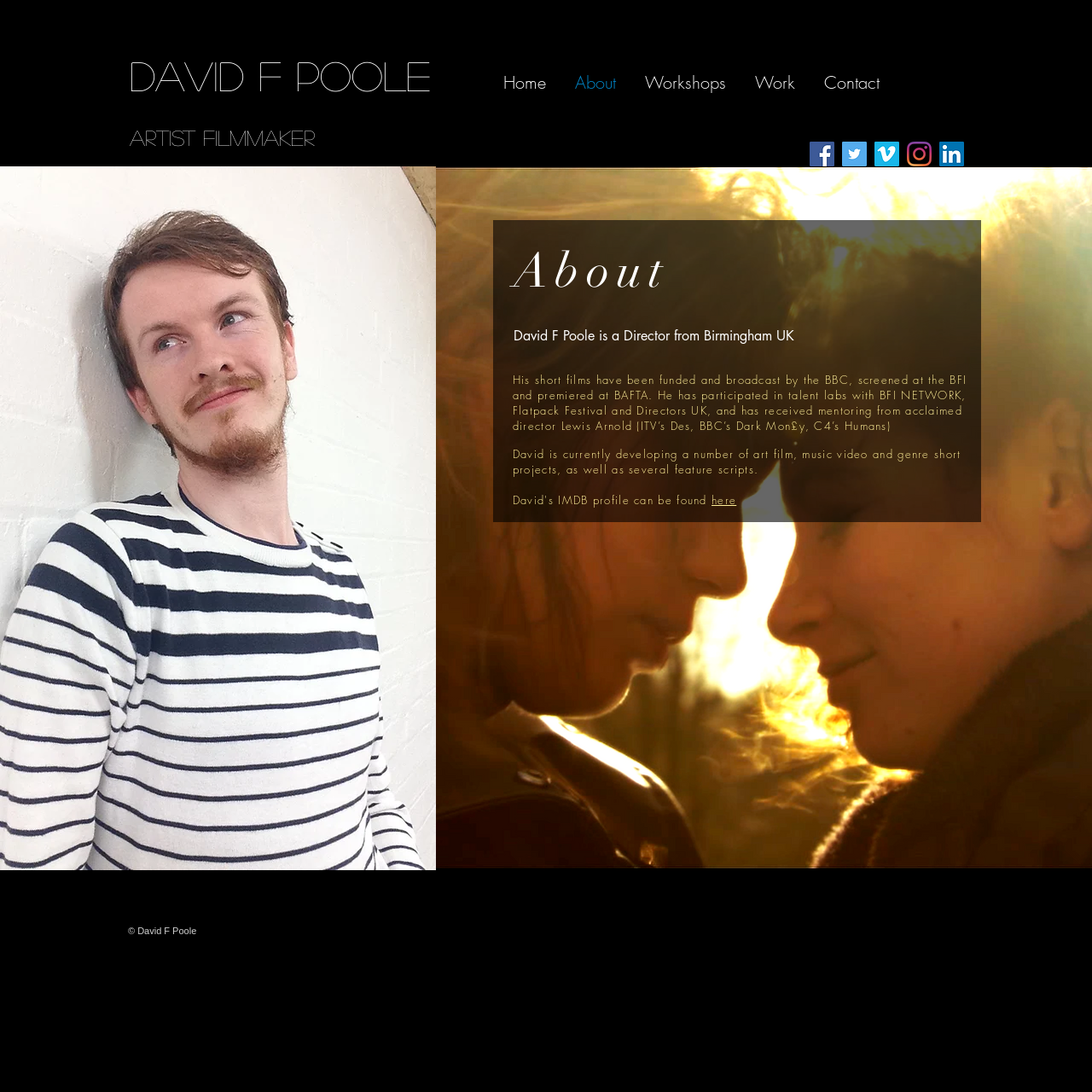Please identify the coordinates of the bounding box for the clickable region that will accomplish this instruction: "Contact David F Poole".

[0.193, 0.809, 0.327, 0.822]